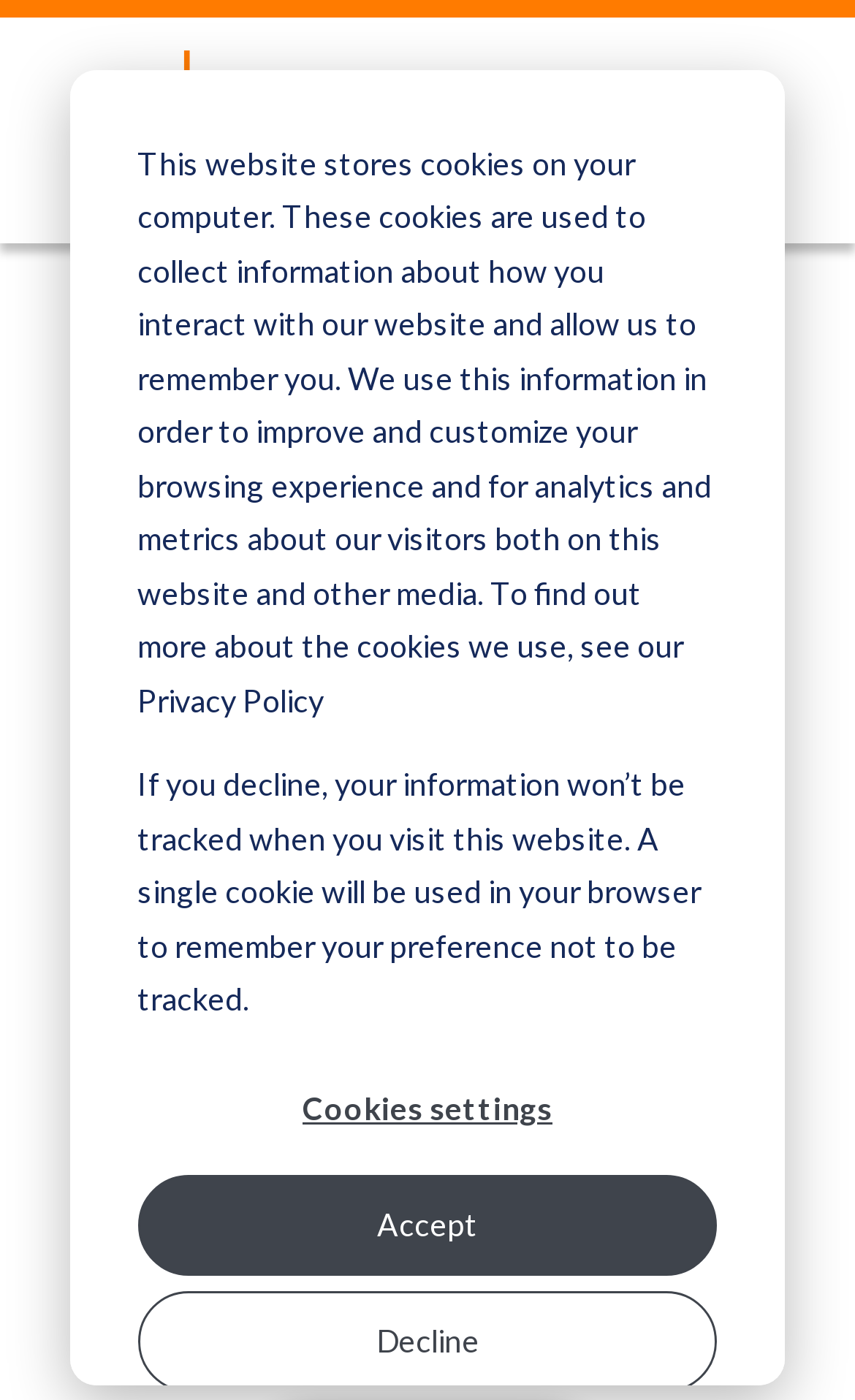Answer with a single word or phrase: 
What is the relationship between OYA Renewables and its team members?

Shared commitment